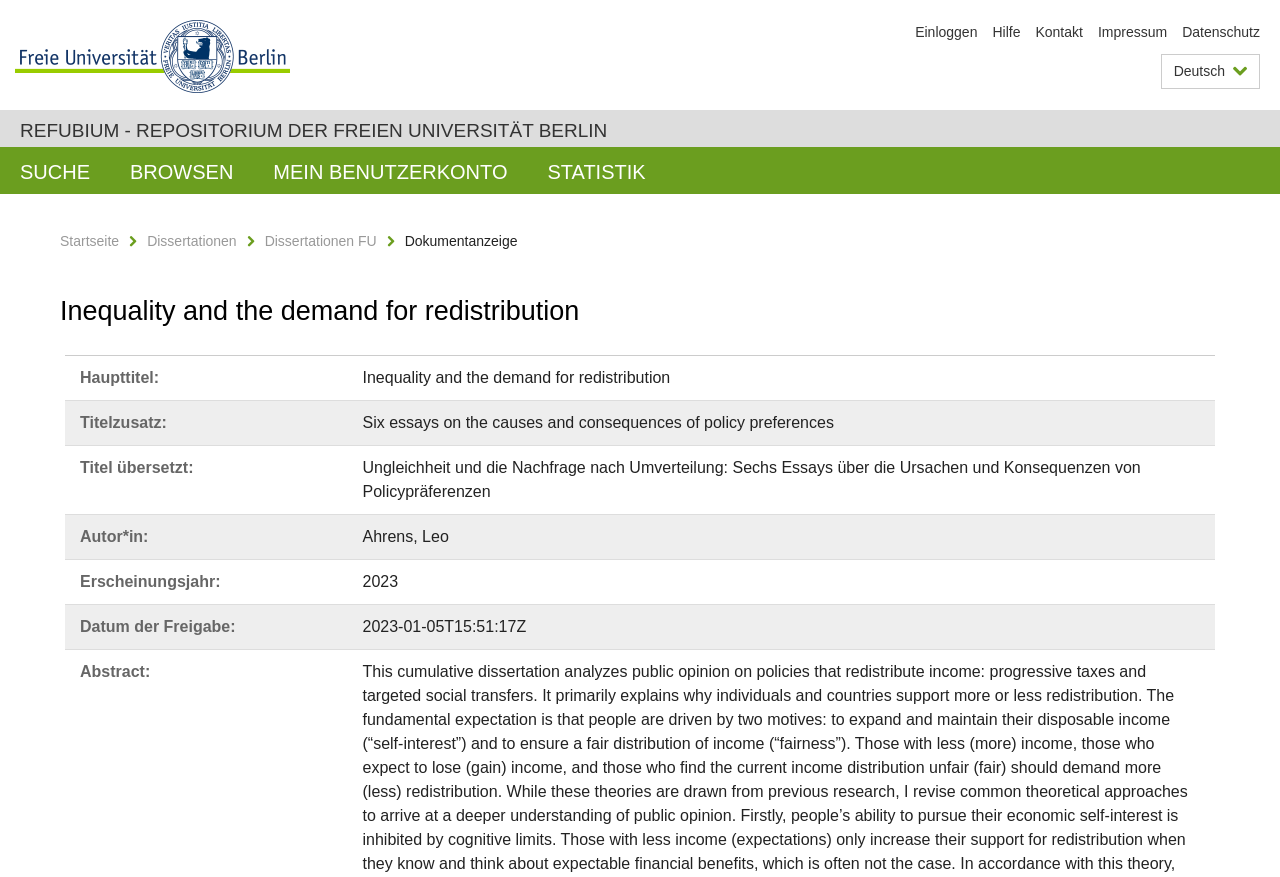Identify the coordinates of the bounding box for the element that must be clicked to accomplish the instruction: "Browse the repository".

[0.086, 0.168, 0.198, 0.221]